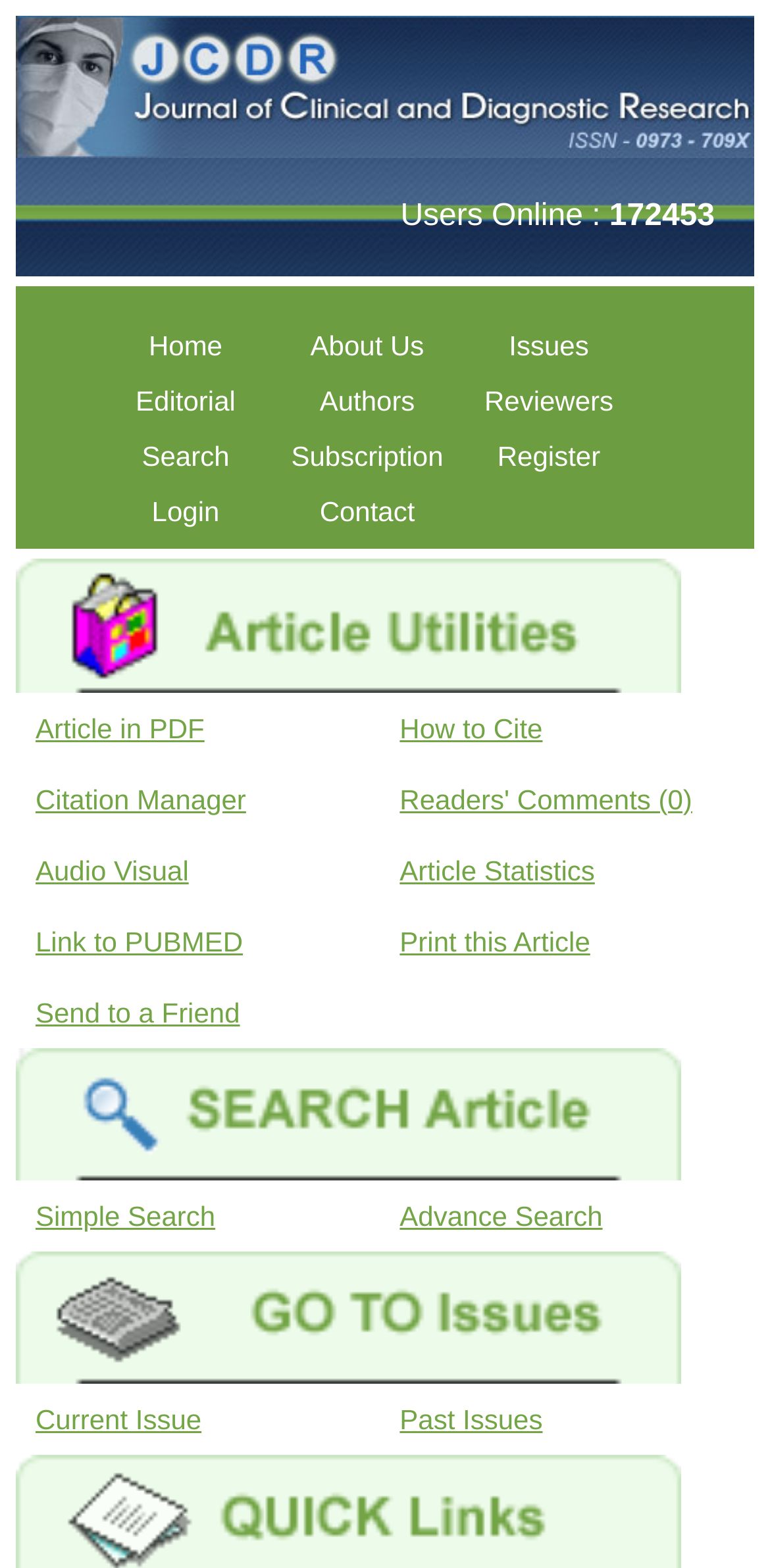Offer a comprehensive description of the webpage’s content and structure.

The webpage is the Journal of Clinical and Diagnostic Research, which aims to publish medical experiences of doctors and postgraduate students. At the top left, there is a journal logo image with the ISSN number. Below the logo, there is a notification indicating the number of users online, which is 172453.

The top navigation bar has several links, including "Home", "About Us", "Issues", "Editorial", "Authors", "Reviewers", "Search", "Subscription", "Register", "Login", and "Contact". These links are arranged horizontally, with "Home" on the left and "Contact" on the right.

The main content area has several links related to the current article, including "Article in PDF", "How to Cite", "Citation Manager", "Readers' Comments", "Audio Visual", "Article Statistics", "Link to PUBMED", "Print this Article", "Send to a Friend", "Simple Search", "Advance Search", "Current Issue", and "Past Issues". These links are arranged vertically, with the first link "Article in PDF" at the top and the last link "Past Issues" at the bottom.